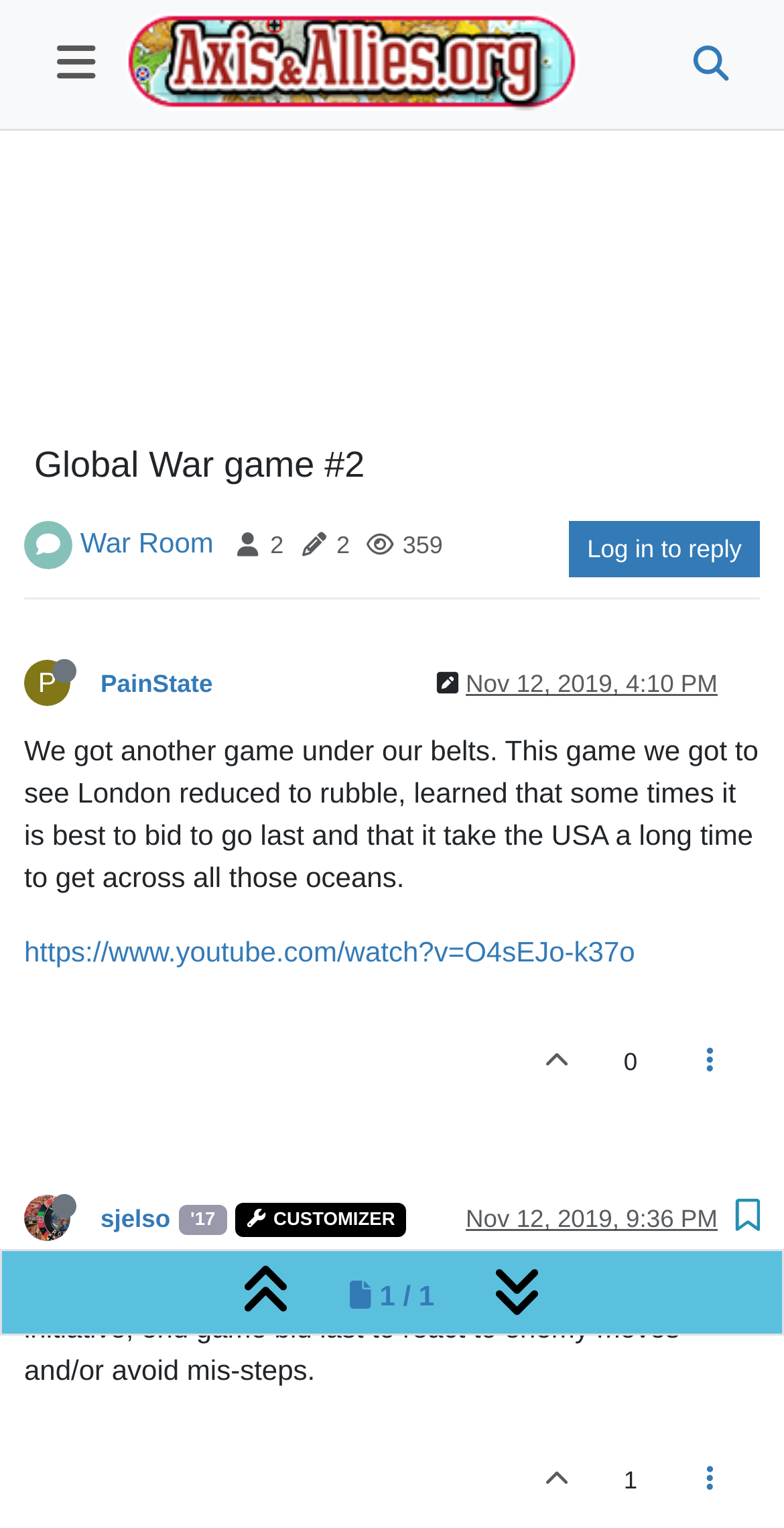Generate a thorough description of the webpage.

This webpage appears to be a forum discussion thread on the Axis & Allies.org Forums, specifically about a game called "Global War game #2". 

At the top left, there is a button with a caret icon, and next to it, a link to the Axis & Allies.org Forums with an accompanying image of the forum's logo. On the top right, there is a search button with a magnifying glass icon. 

Below the top section, there is an advertisement iframe. 

The main content of the webpage starts with a heading that reads "Global War game #2". Below the heading, there are links to the "War Room" and some statistics about the thread, including the number of posters, posts, views, and a timestamp of "359" views. 

On the right side of the statistics, there is a link to log in to reply to the thread. 

Below the statistics, there are two sections of user information, each with a username, online status, and a timestamp of their last edit or post. 

The main content of the thread starts with a paragraph of text that discusses the game, mentioning London being reduced to rubble and the importance of bidding to go last. Below this text, there is a link to a YouTube video. 

Further down, there are more links and icons, including a quote button, a reply button, and another user information section. 

At the very bottom, there is another paragraph of text that appears to be a summary of the game, discussing bidding strategies.